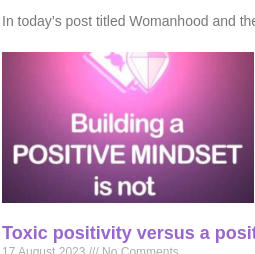Please provide a detailed answer to the question below based on the screenshot: 
How many comments does the post currently have?

The caption states that the post currently has no comments, inviting readers to reflect on their own experiences and share their thoughts.